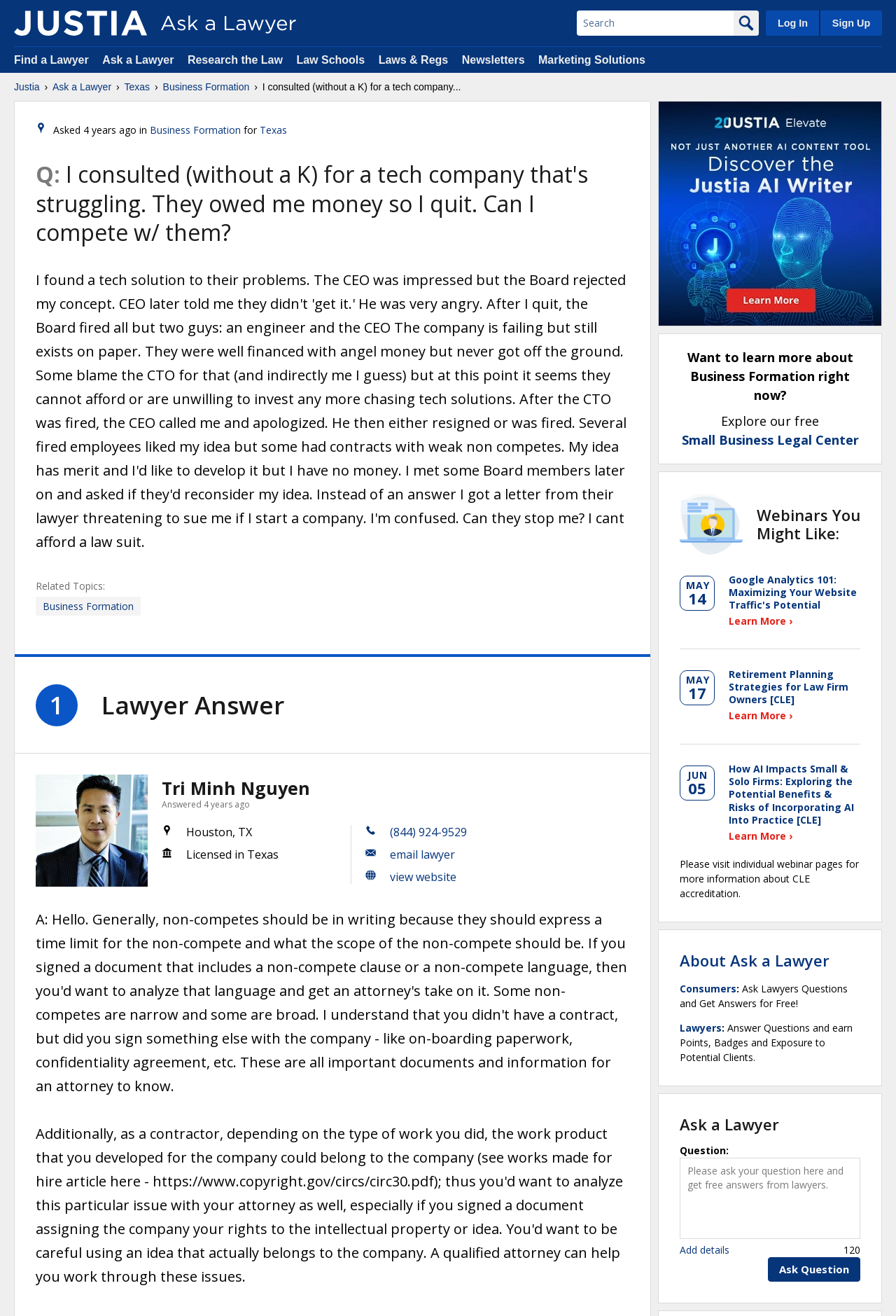Please pinpoint the bounding box coordinates for the region I should click to adhere to this instruction: "Learn more about Business Formation".

[0.761, 0.328, 0.958, 0.341]